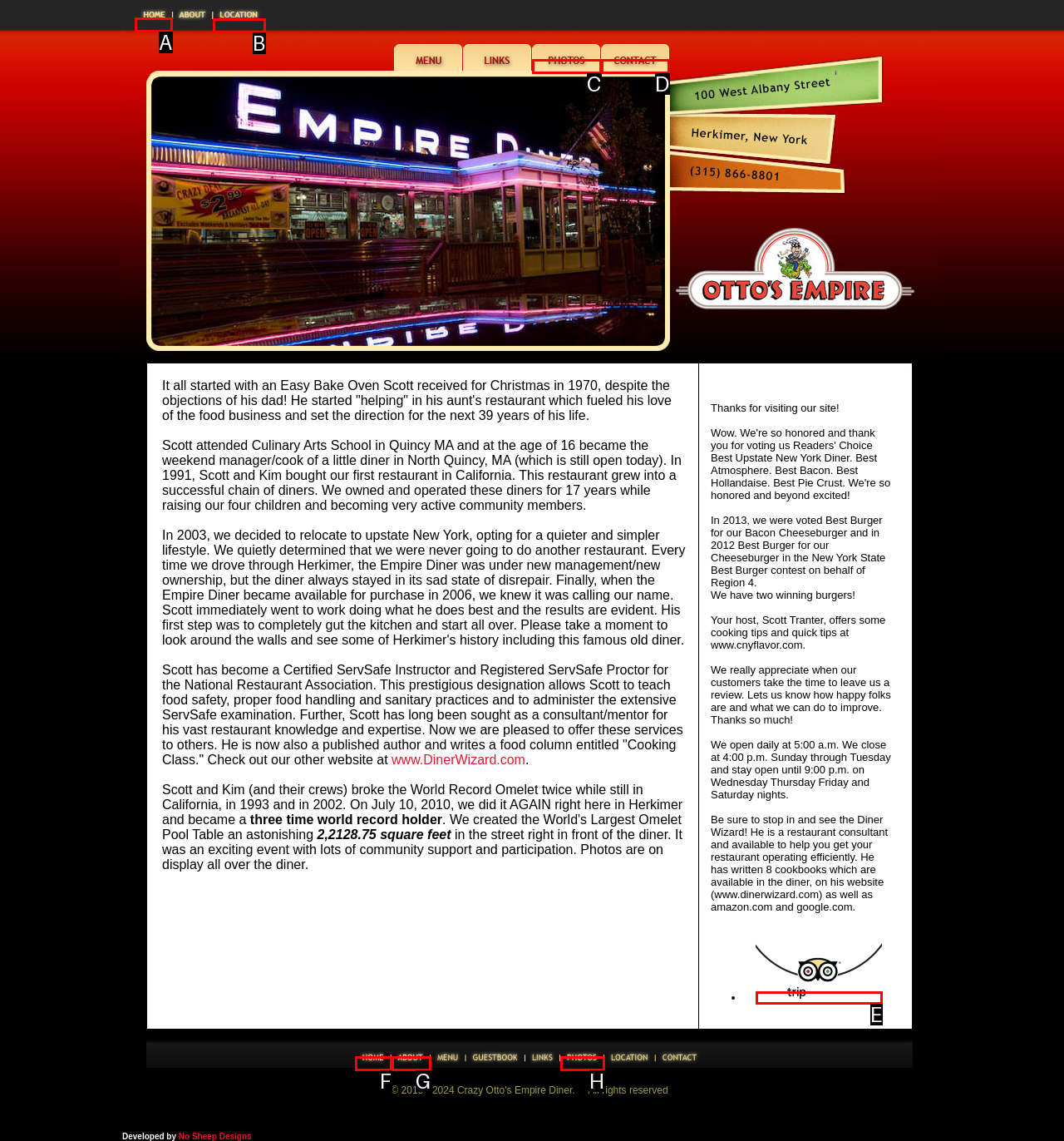Tell me which one HTML element I should click to complete the following task: click the link to DinerWizard website
Answer with the option's letter from the given choices directly.

A